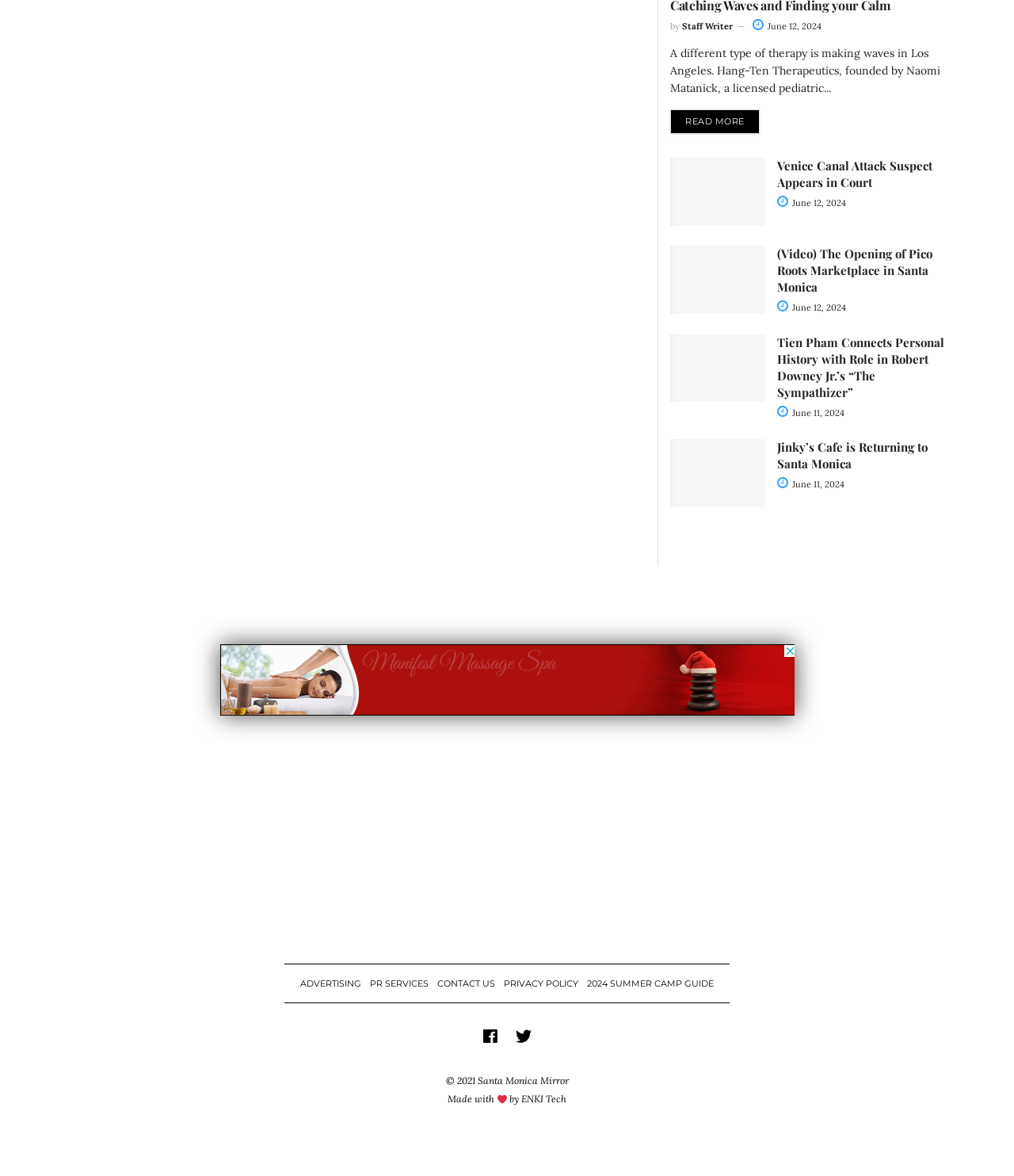Specify the bounding box coordinates of the element's area that should be clicked to execute the given instruction: "Watch the video of Pico Roots Marketplace opening". The coordinates should be four float numbers between 0 and 1, i.e., [left, top, right, bottom].

[0.661, 0.209, 0.755, 0.29]